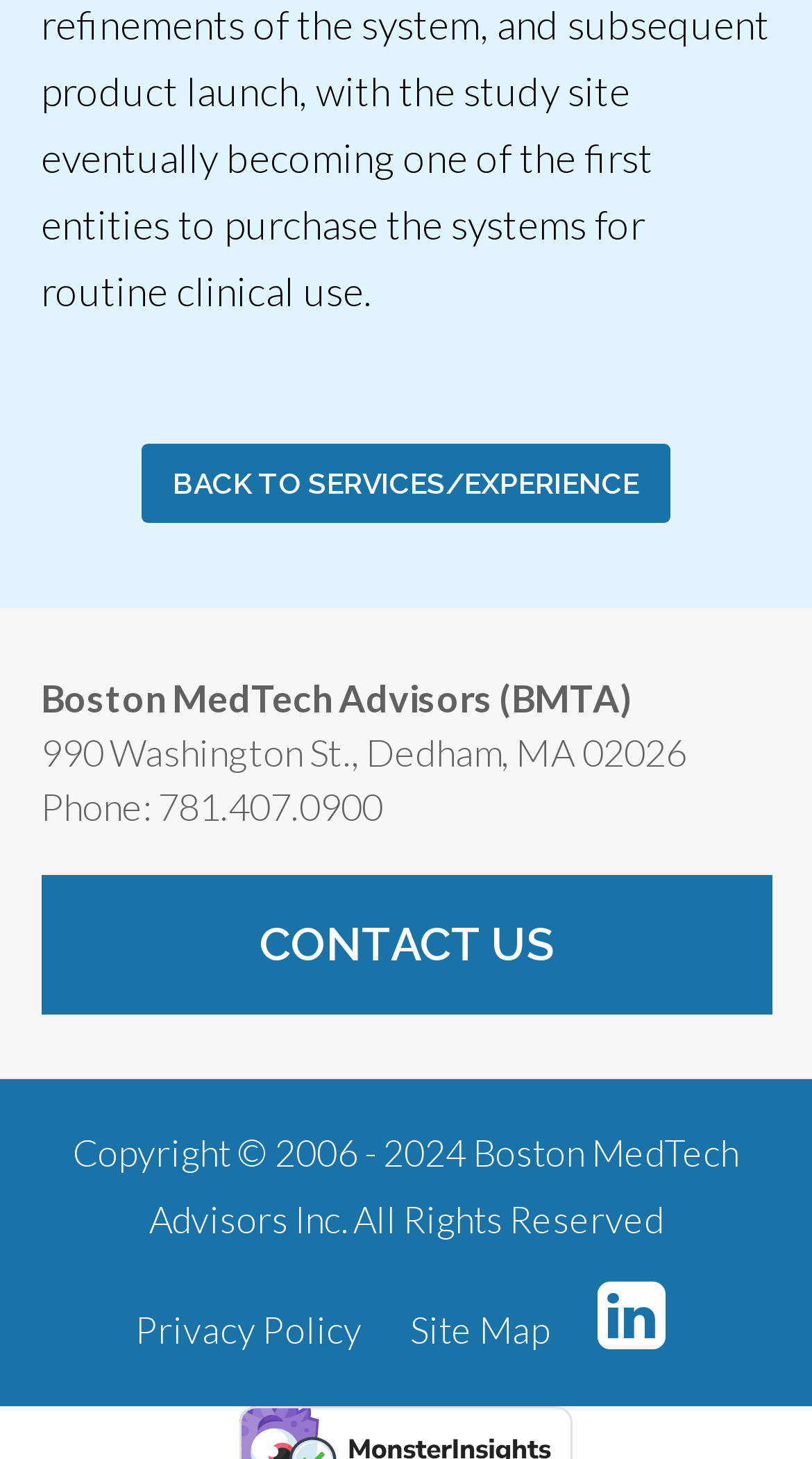What is the copyright year range?
Answer the question with as much detail as possible.

The copyright year range can be found in the static text element at the bottom of the page, which reads 'Copyright © 2006 - 2024 Boston MedTech Advisors Inc. All Rights Reserved'.